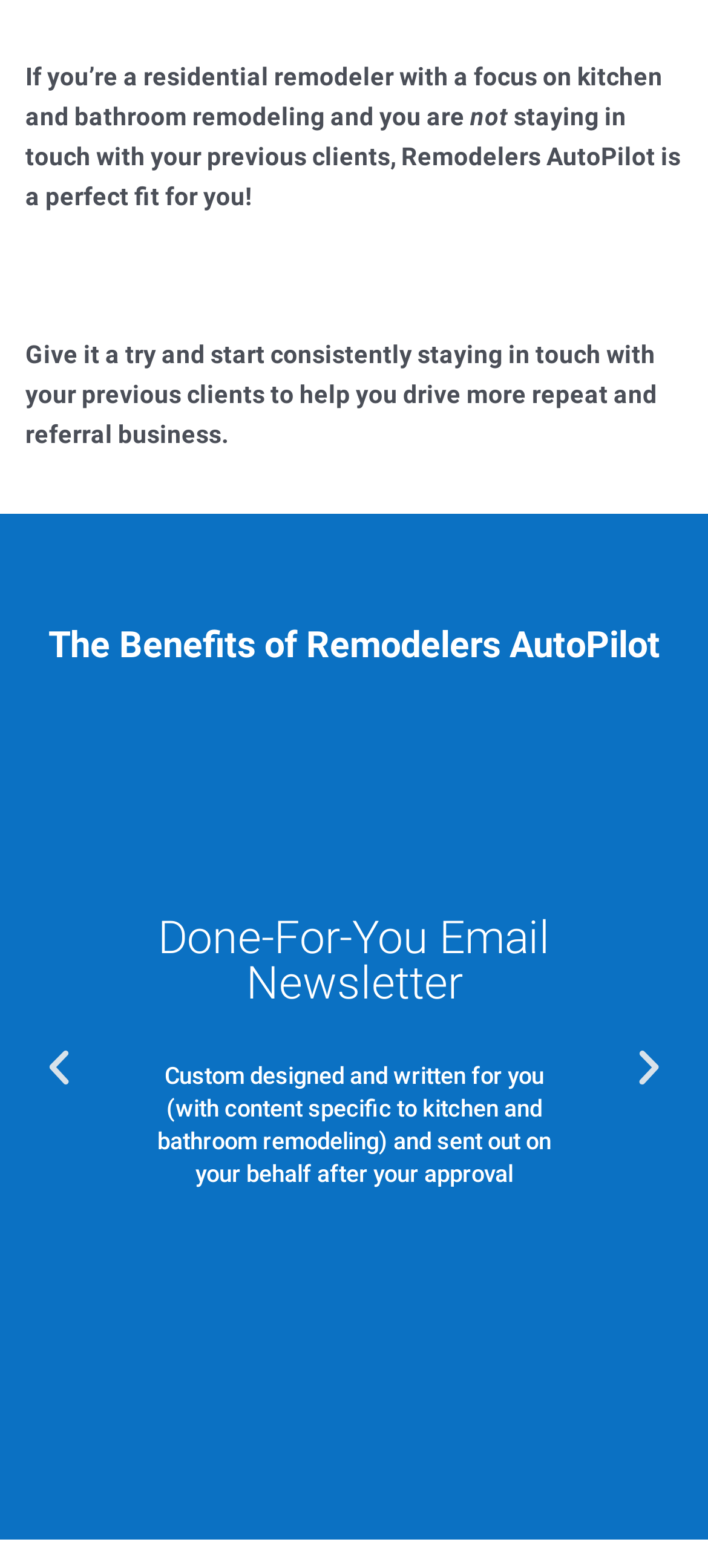What type of content is custom designed and written?
Based on the screenshot, provide your answer in one word or phrase.

email newsletter